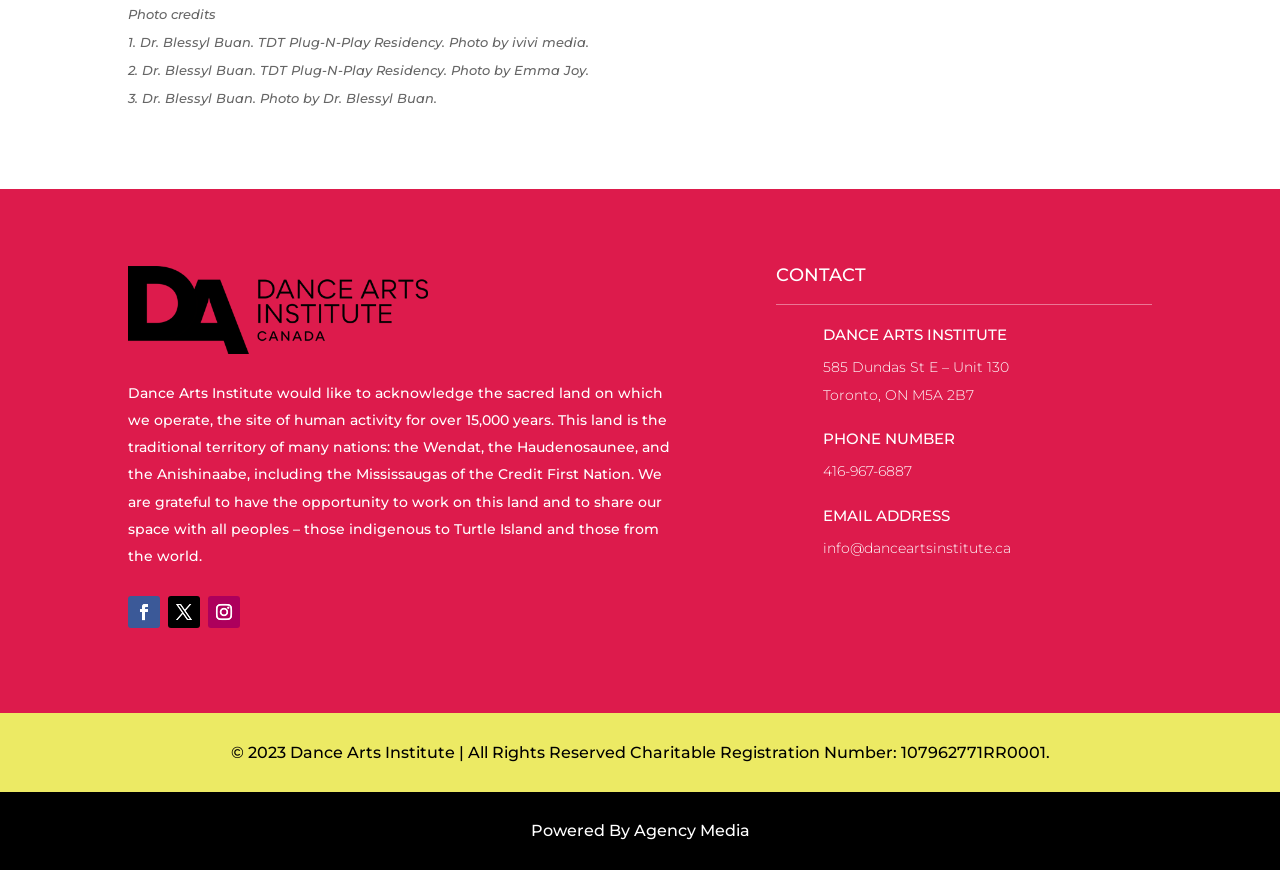Provide a short answer to the following question with just one word or phrase: What is the charitable registration number of the institute?

107962771RR0001